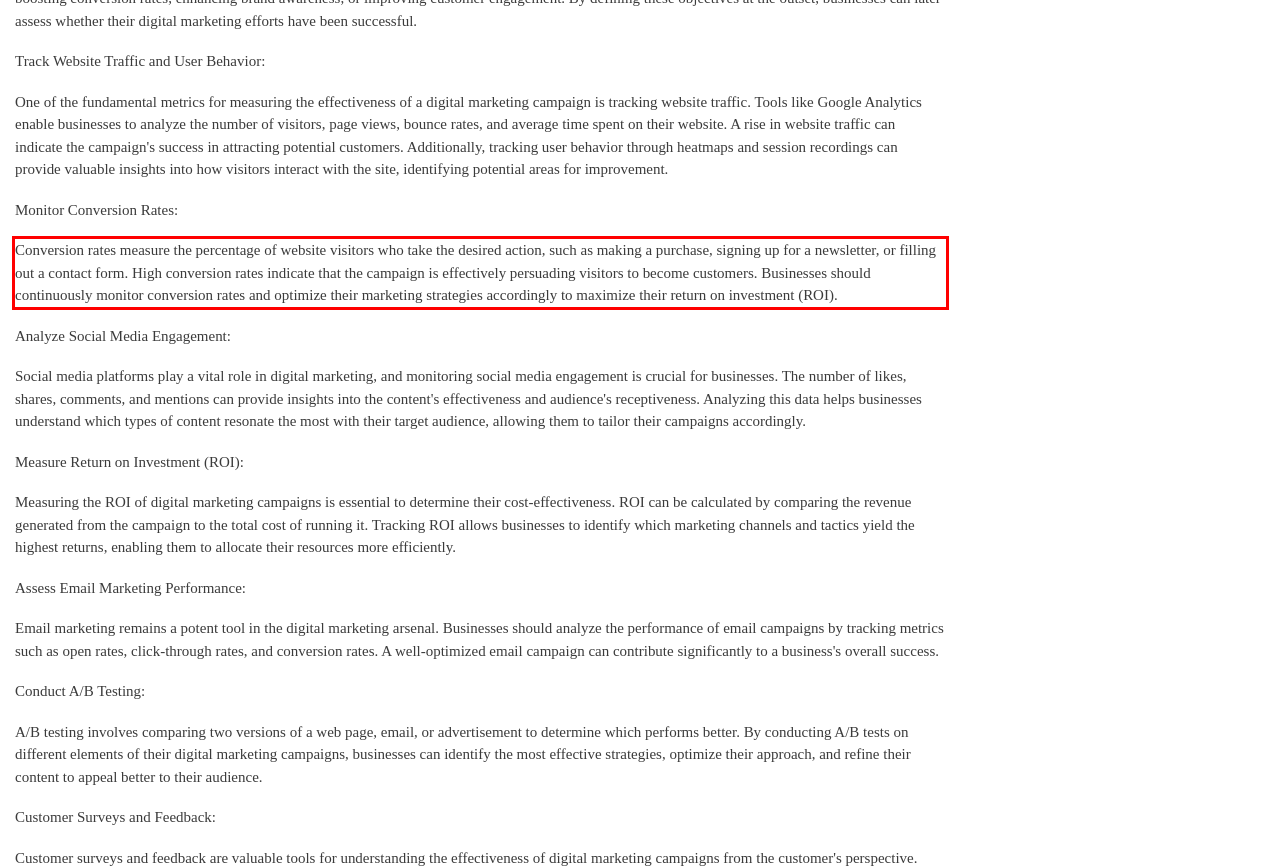You are looking at a screenshot of a webpage with a red rectangle bounding box. Use OCR to identify and extract the text content found inside this red bounding box.

Conversion rates measure the percentage of website visitors who take the desired action, such as making a purchase, signing up for a newsletter, or filling out a contact form. High conversion rates indicate that the campaign is effectively persuading visitors to become customers. Businesses should continuously monitor conversion rates and optimize their marketing strategies accordingly to maximize their return on investment (ROI).